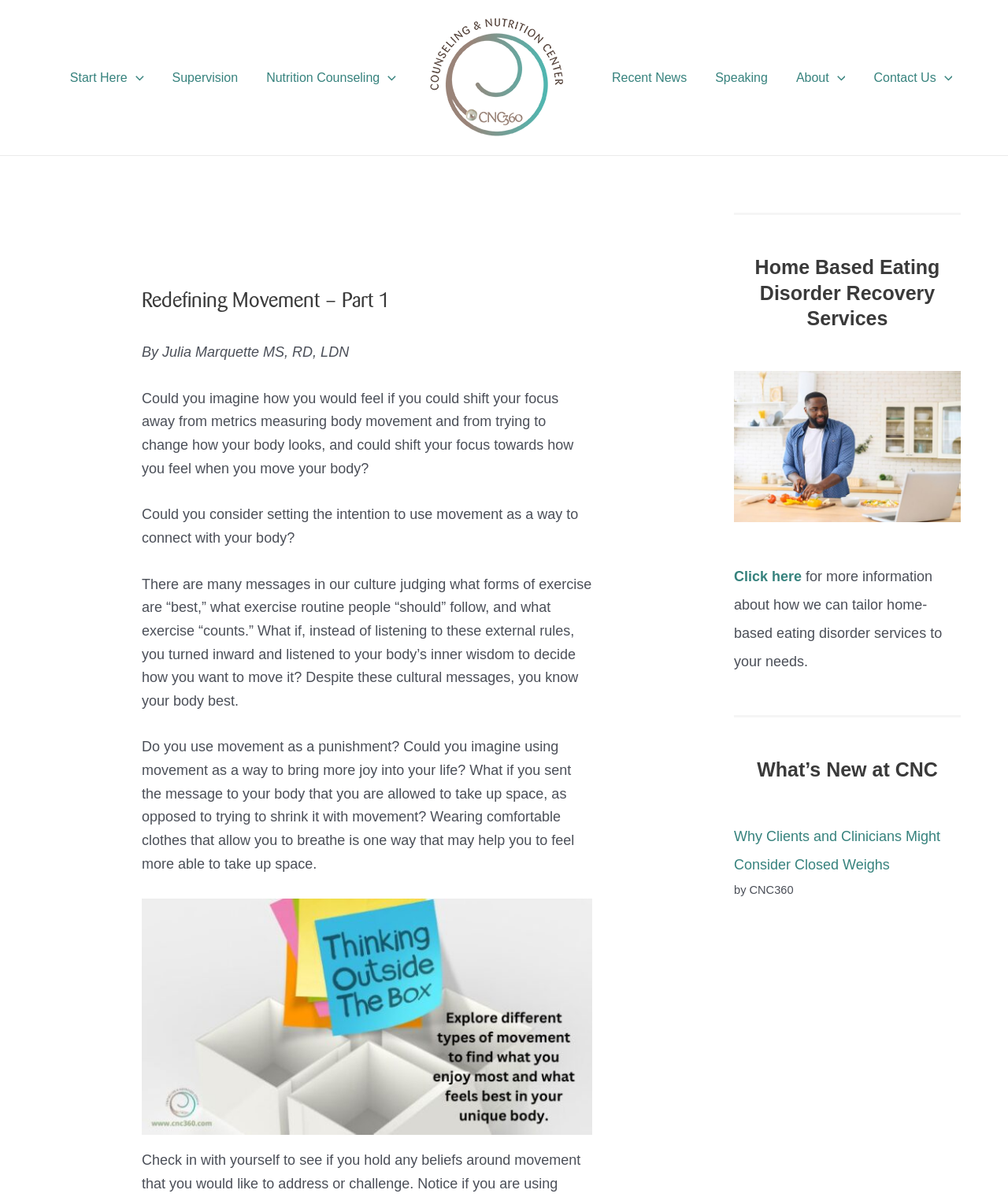Extract the primary header of the webpage and generate its text.

Redefining Movement – Part 1